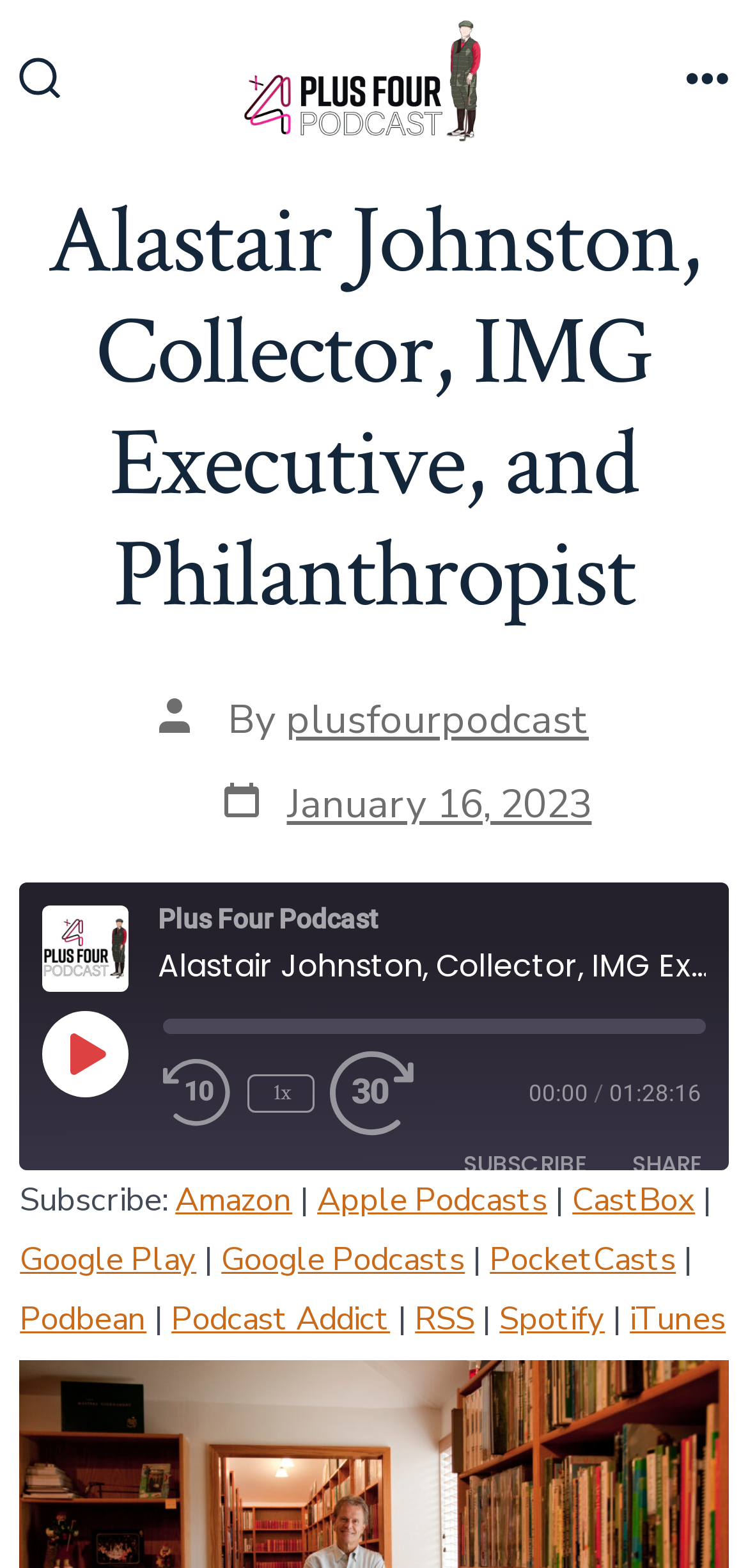Write a detailed summary of the webpage.

This webpage is about Alastair Johnston, a collector, IMG executive, and philanthropist, and is part of the Plus Four Podcast. At the top of the page, there is a heading with the title "Plus Four Podcast" and an image with the same name. Below this, there is a header section with a heading that reads "Alastair Johnston, Collector, IMG Executive, and Philanthropist". 

To the right of this heading, there is a section with the post author's name and a link to the author's profile. Below this, there is a link to the post date, January 16, 2023. 

The main content of the page is an audio player with a play button, a progress bar, and buttons to rewind, fast forward, and adjust the playback speed. There is also a time display showing the current playback time and the total duration of the episode.

Below the audio player, there are buttons to subscribe, share, and access various podcast platforms such as Amazon, Apple Podcasts, and Spotify. There are also links to share the episode on Facebook and Twitter, and to download the episode.

Further down the page, there are sections to copy the episode URL and embed code, and a list of subscription options with links to various podcast platforms.